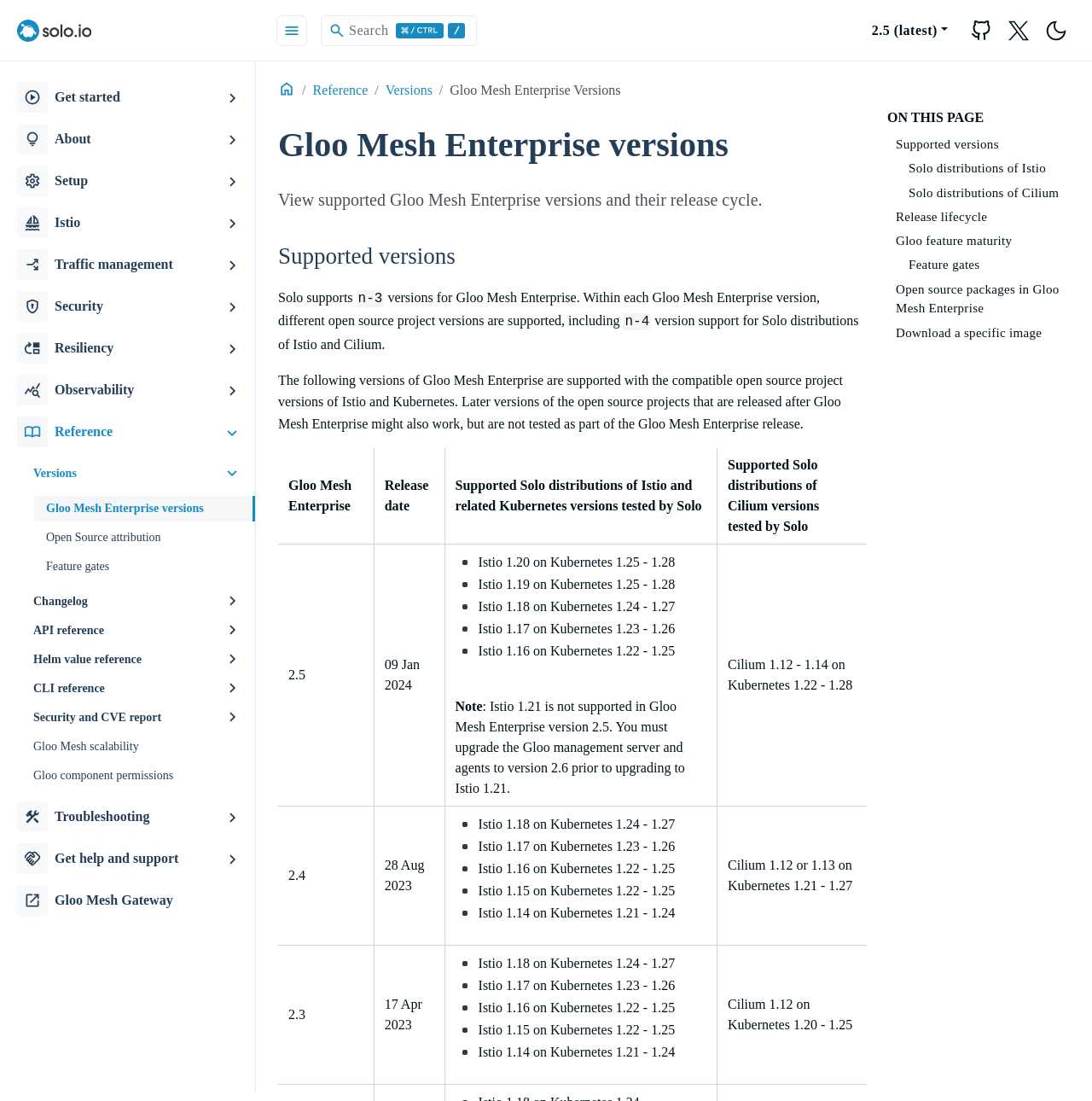Provide the bounding box coordinates of the HTML element this sentence describes: "GitHub". The bounding box coordinates consist of four float numbers between 0 and 1, i.e., [left, top, right, bottom].

[0.884, 0.02, 0.912, 0.033]